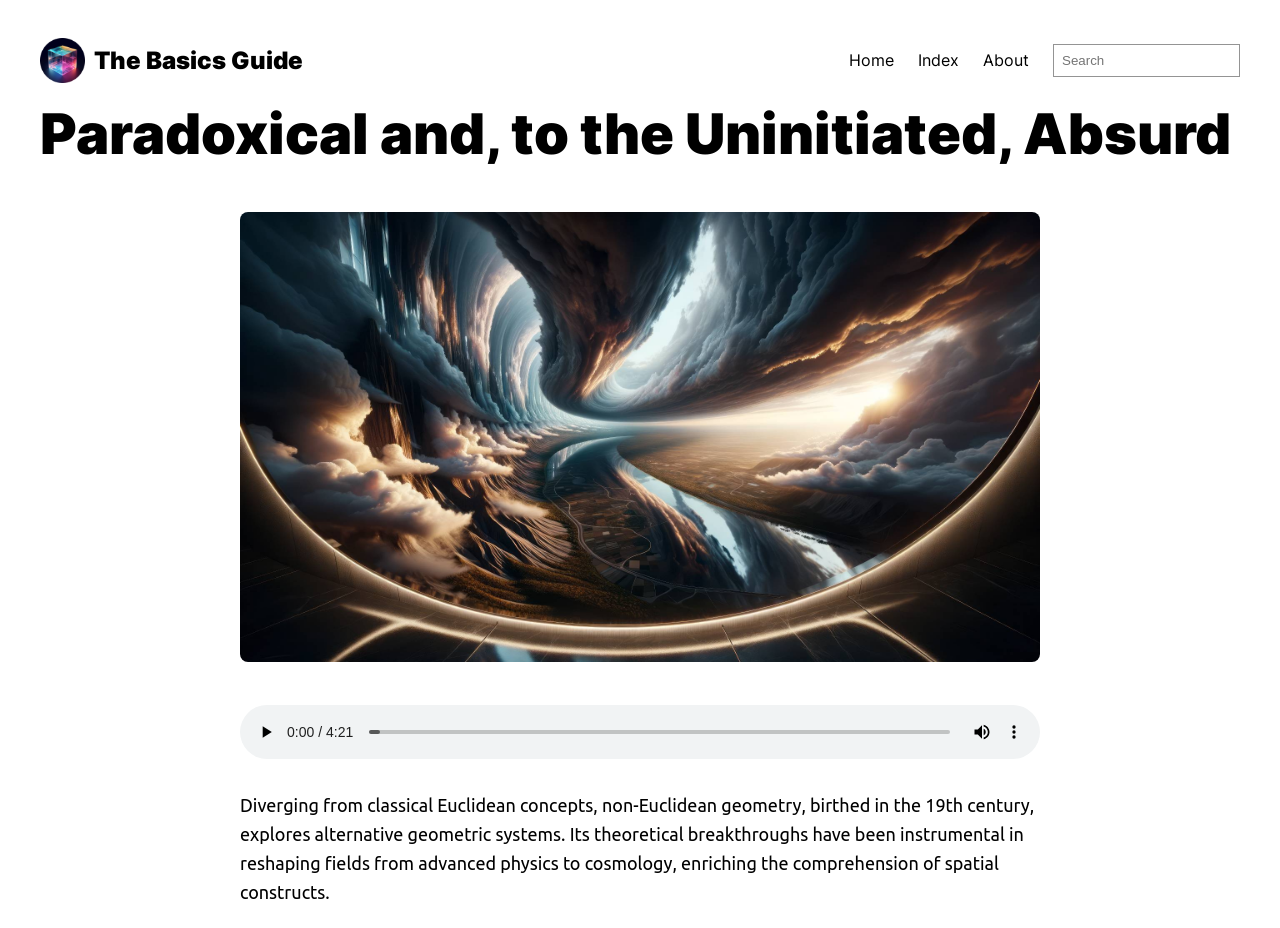What is the topic of the webpage?
Please provide a detailed answer to the question.

I read the static text element that describes the topic of the webpage, which mentions non-Euclidean geometry and its applications in physics and cosmology.